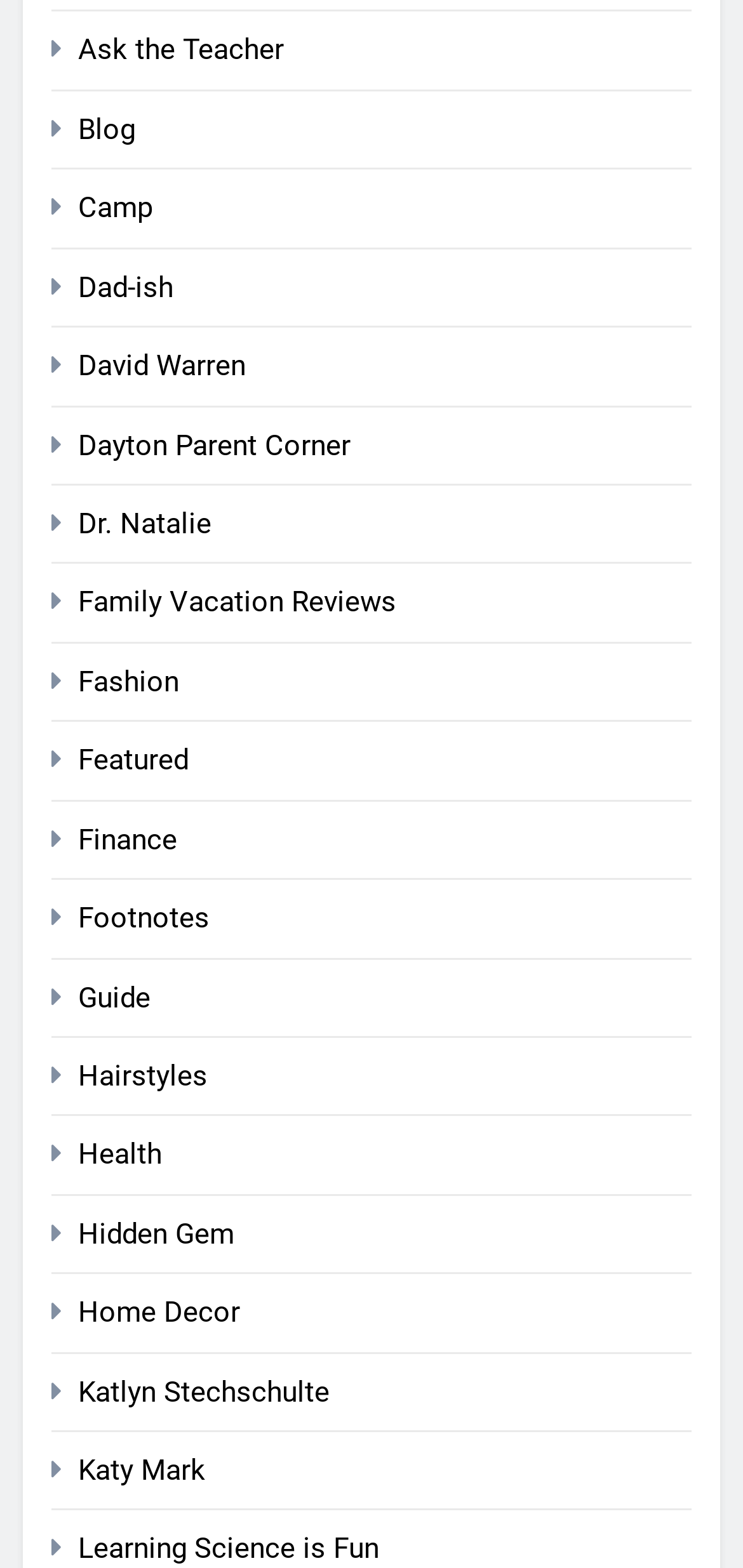Can you specify the bounding box coordinates for the region that should be clicked to fulfill this instruction: "click on 'Ask the Teacher'".

[0.105, 0.021, 0.382, 0.043]